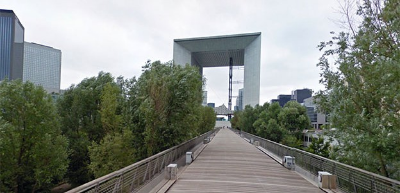Give a detailed account of the elements present in the image.

The image captures a striking view from La Jetée, overlooking the iconic Grande Arche de la Défense in Paris. Framed by lush greenery on either side, a wooden pathway leads the viewer toward this monumental modern structure, which stands prominently against a cloudy sky. The Grande Arche, designed to symbolize the entry into the 21st century, is a cube-shaped architectural marvel that contrasts sharply with the surrounding skyscrapers of the business district. This scene conveys a harmonious blend of nature and urban architecture, highlighting the beauty of Paris', "La Défense" area, known for its futuristic skyline and vibrant corporate atmosphere.